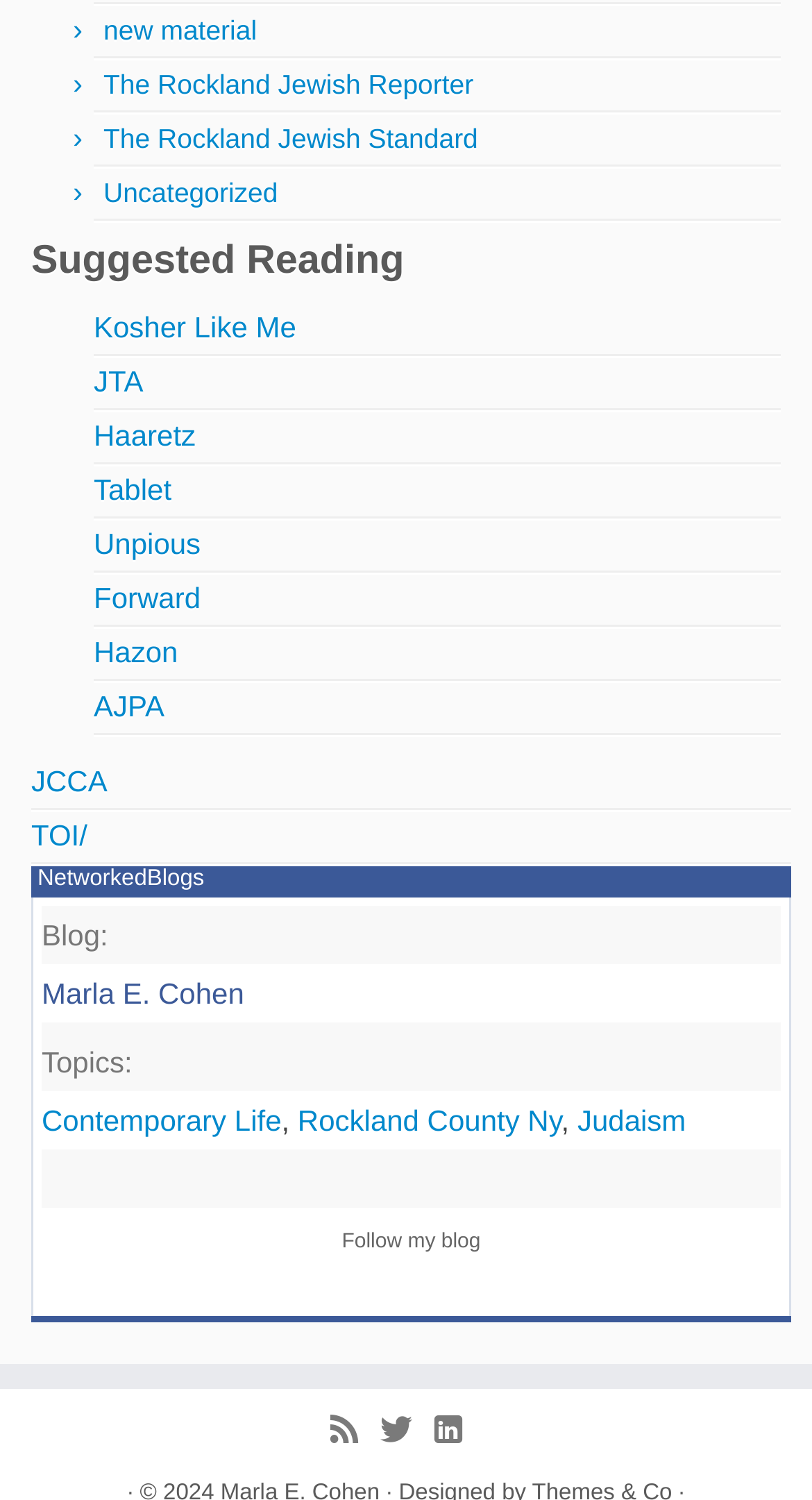Please identify the bounding box coordinates of where to click in order to follow the instruction: "Follow my blog".

[0.421, 0.82, 0.592, 0.836]